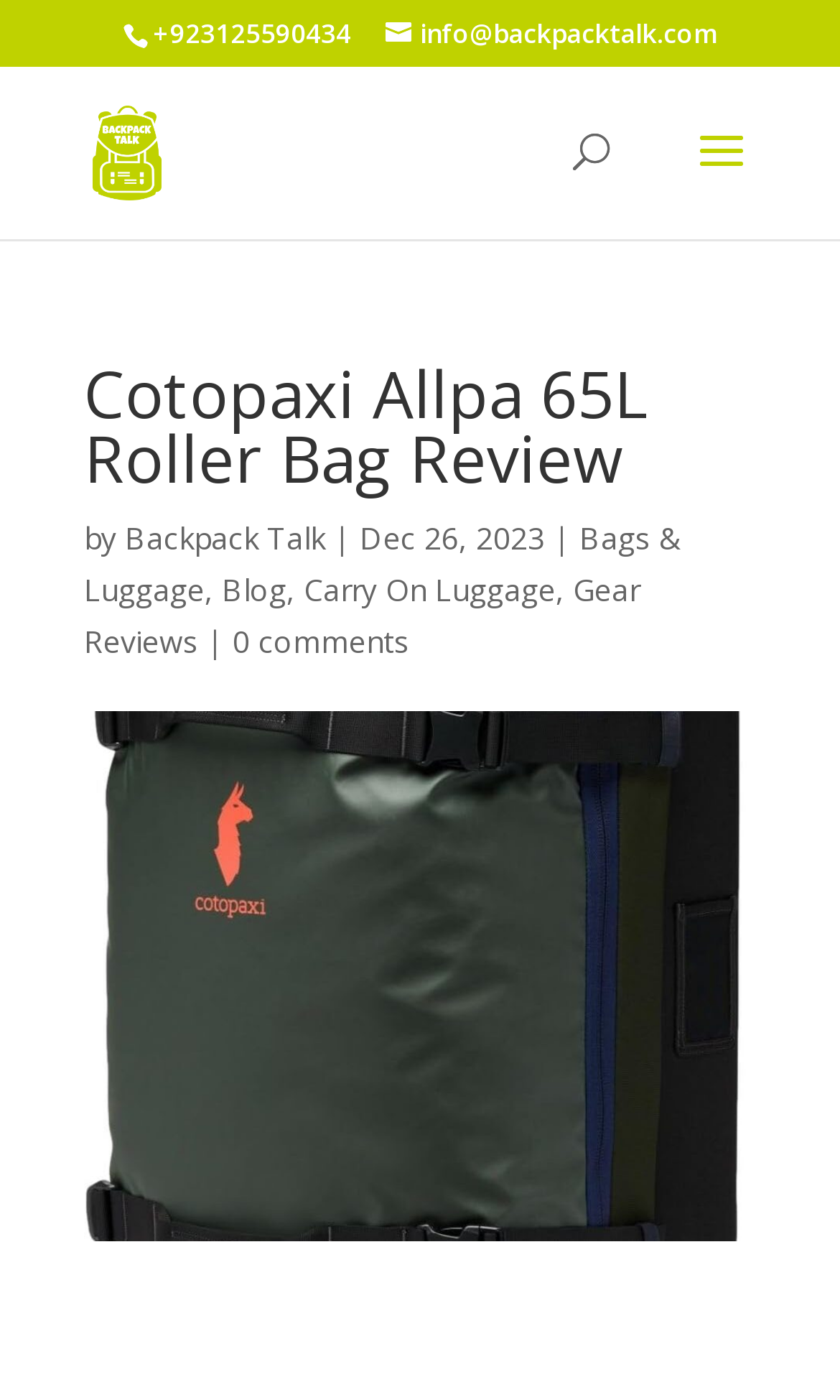Determine the bounding box coordinates of the element's region needed to click to follow the instruction: "visit Backpack Talk homepage". Provide these coordinates as four float numbers between 0 and 1, formatted as [left, top, right, bottom].

[0.11, 0.092, 0.193, 0.121]